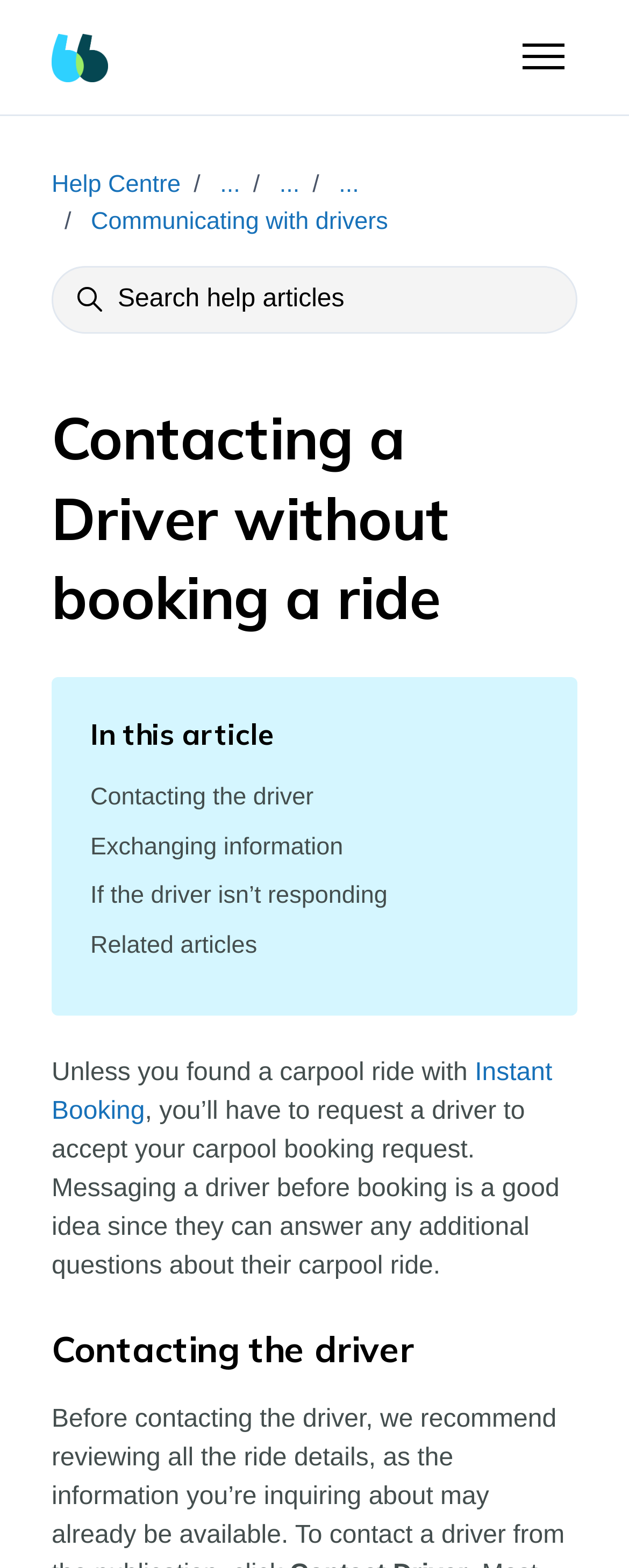Locate the bounding box for the described UI element: "Instant Booking". Ensure the coordinates are four float numbers between 0 and 1, formatted as [left, top, right, bottom].

[0.082, 0.676, 0.878, 0.718]